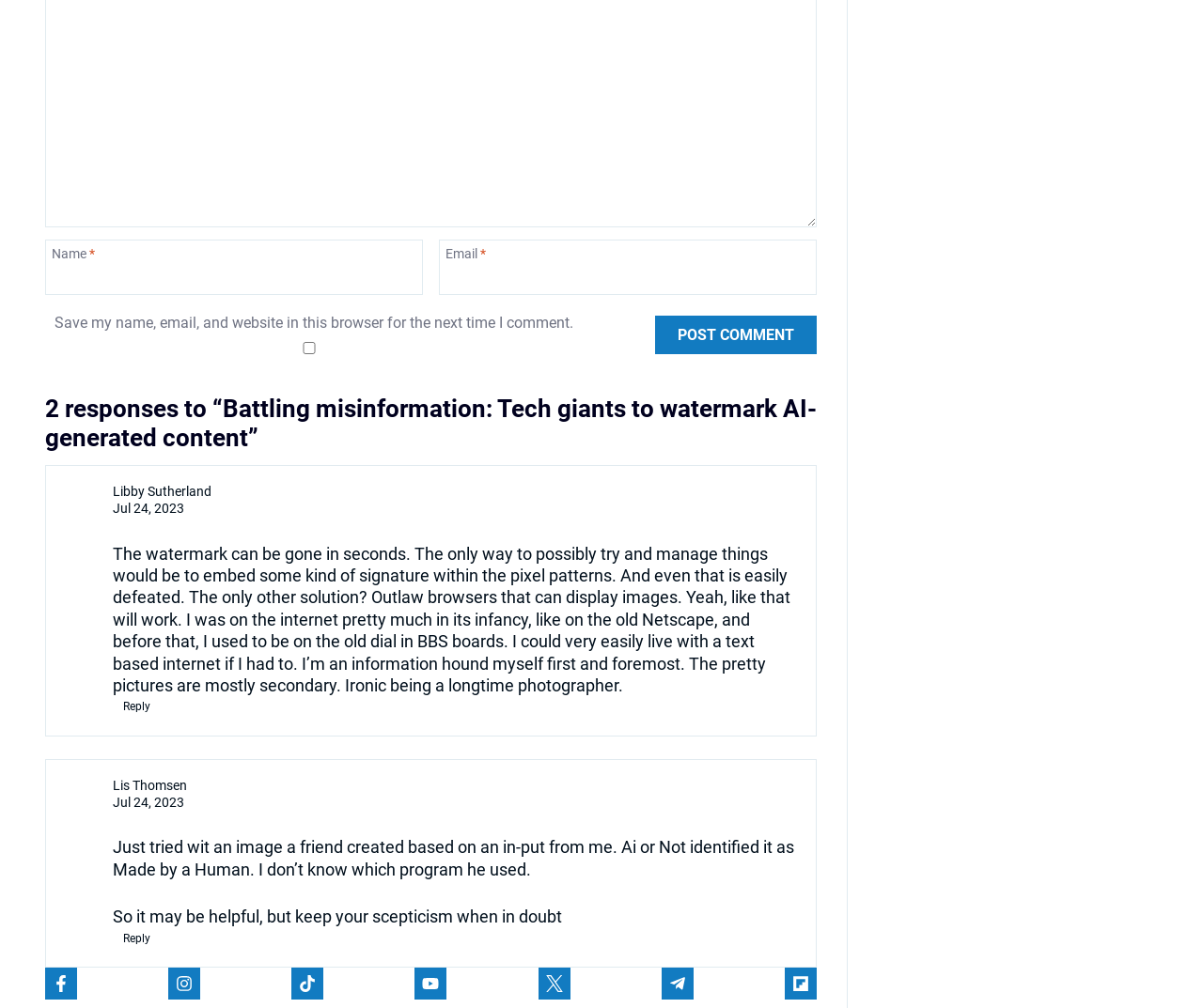Locate the bounding box of the UI element with the following description: "Alex Baker".

[0.105, 0.985, 0.155, 1.0]